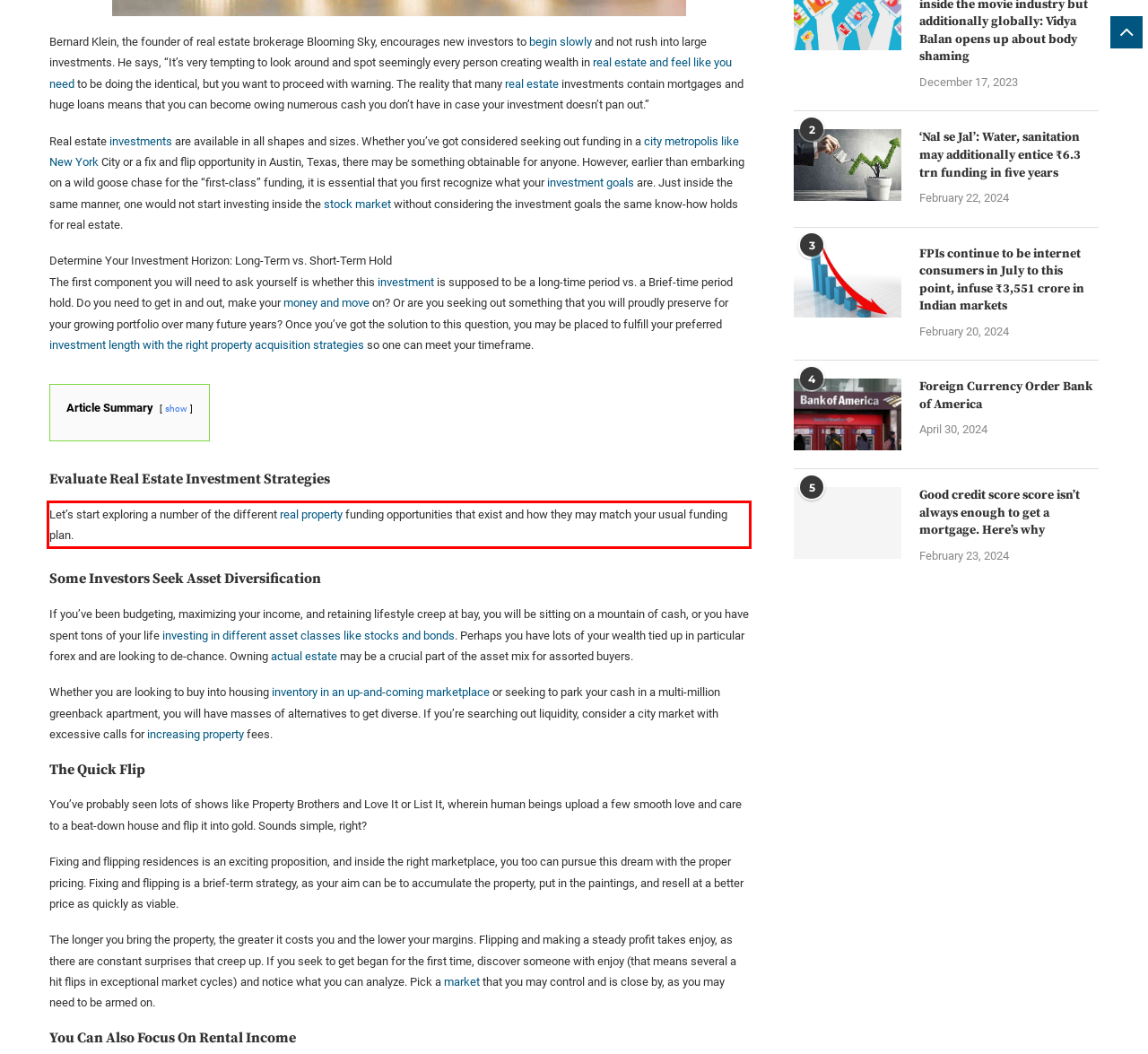Please examine the webpage screenshot containing a red bounding box and use OCR to recognize and output the text inside the red bounding box.

Let’s start exploring a number of the different real property funding opportunities that exist and how they may match your usual funding plan.